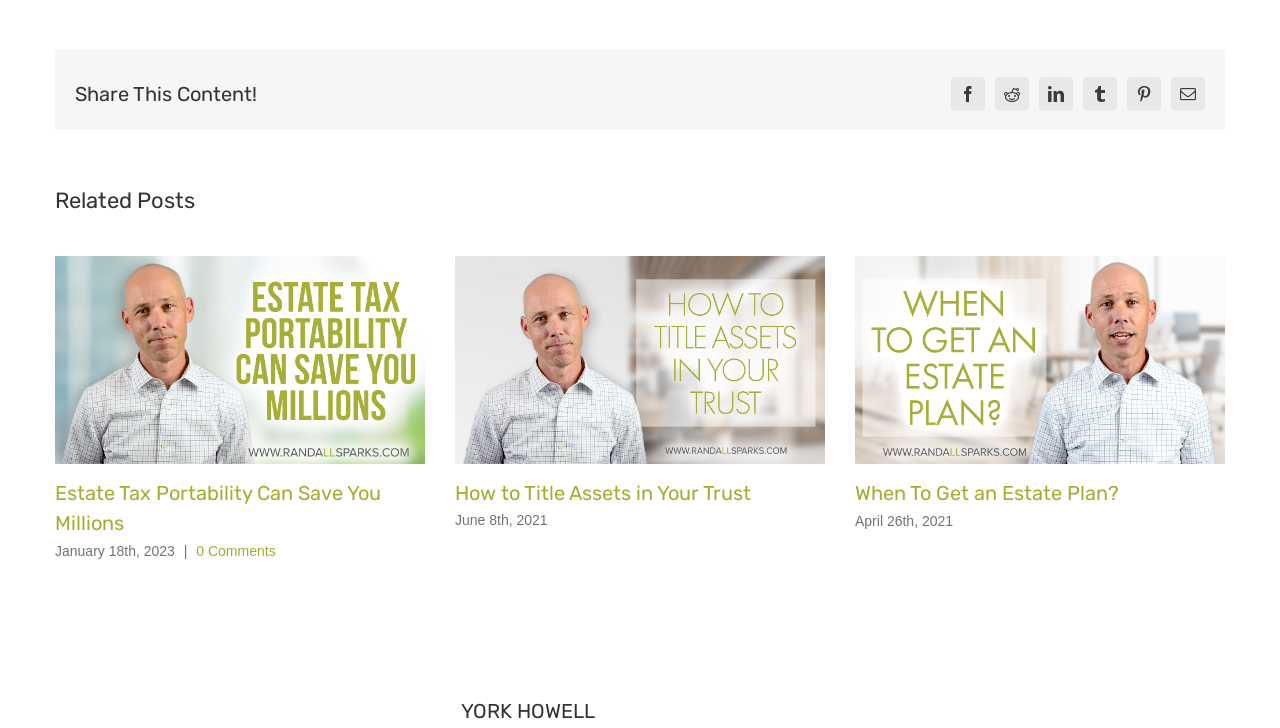How many social media links are available to share the content?
Please provide a comprehensive answer based on the details in the screenshot.

I counted the number of link elements with social media icons, such as Facebook, Reddit, LinkedIn, Tumblr, Pinterest, and Email, which are located at the top of the webpage.